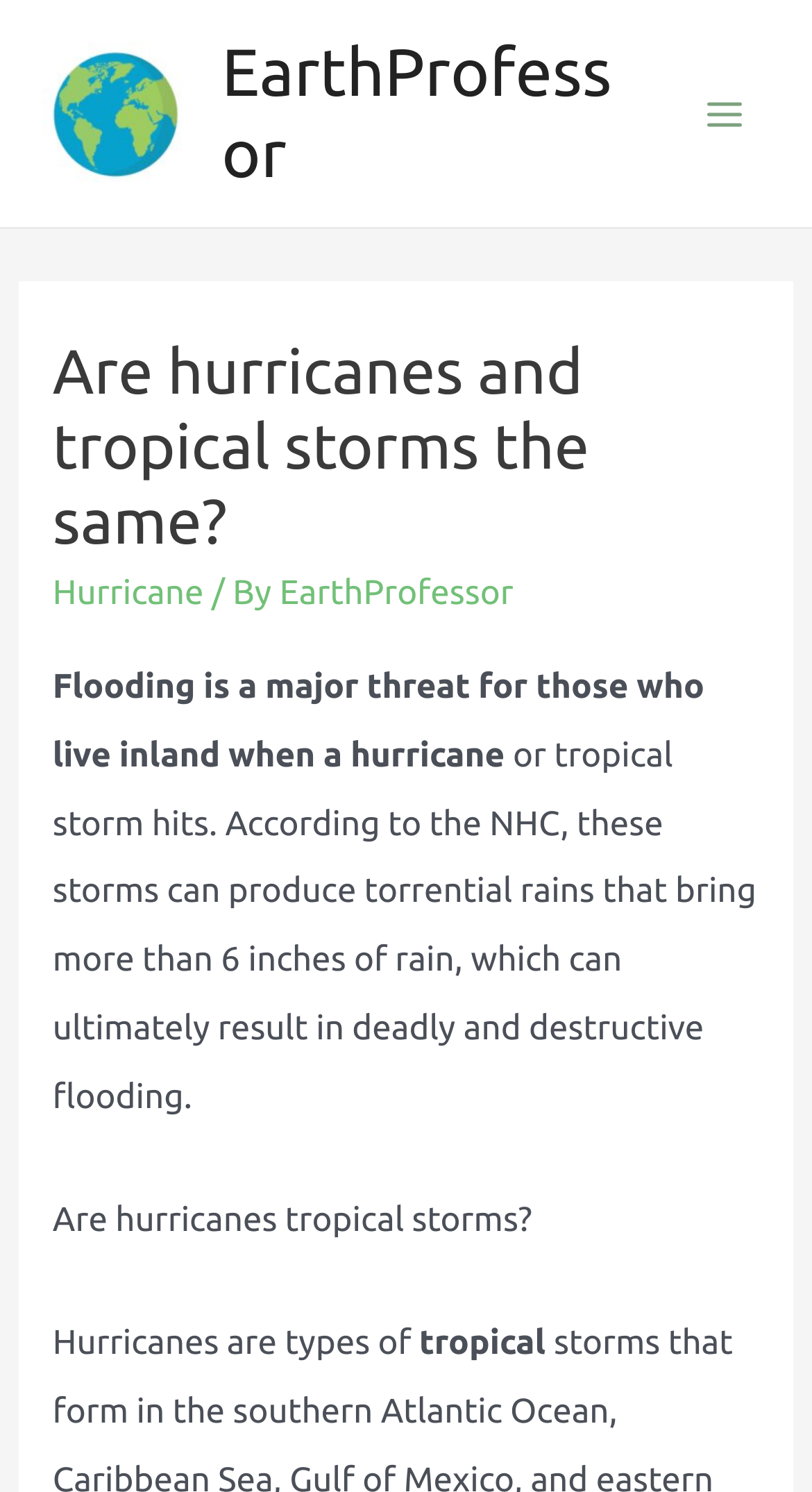Articulate a complete and detailed caption of the webpage elements.

The webpage is about the difference between hurricanes and tropical storms, with a focus on the threat of flooding. At the top left, there is a link to "EarthProfessor" accompanied by an image with the same name. Below this, there is a larger link to "EarthProfessor" that spans almost the entire width of the page. 

To the right of the top links, there is a button labeled "Main Menu" with an image next to it. Below this button, the main content of the page begins. The title of the page, "Are hurricanes and tropical storms the same?", is displayed prominently in a heading. 

Underneath the title, there are three links: "Hurricane", a separator "/ By", and "EarthProfessor". The main text of the page starts below these links, with a paragraph explaining the threat of flooding from hurricanes and tropical storms. The text describes how these storms can produce heavy rainfall, leading to deadly and destructive flooding. 

Further down the page, there are two more paragraphs of text. The first asks the question "Are hurricanes tropical storms?" and the second begins to answer this question, stating that hurricanes are a type of tropical storm.